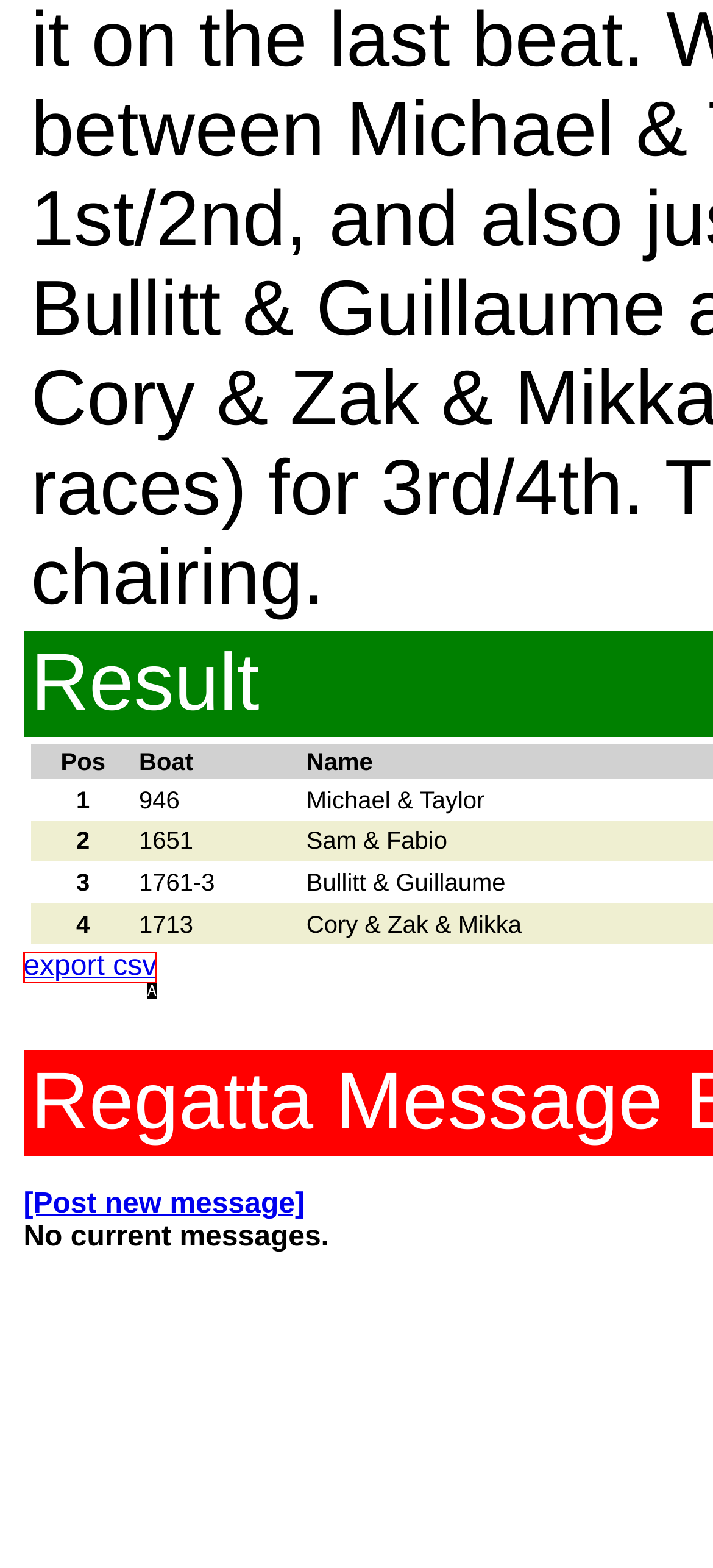Which option best describes: export csv
Respond with the letter of the appropriate choice.

A